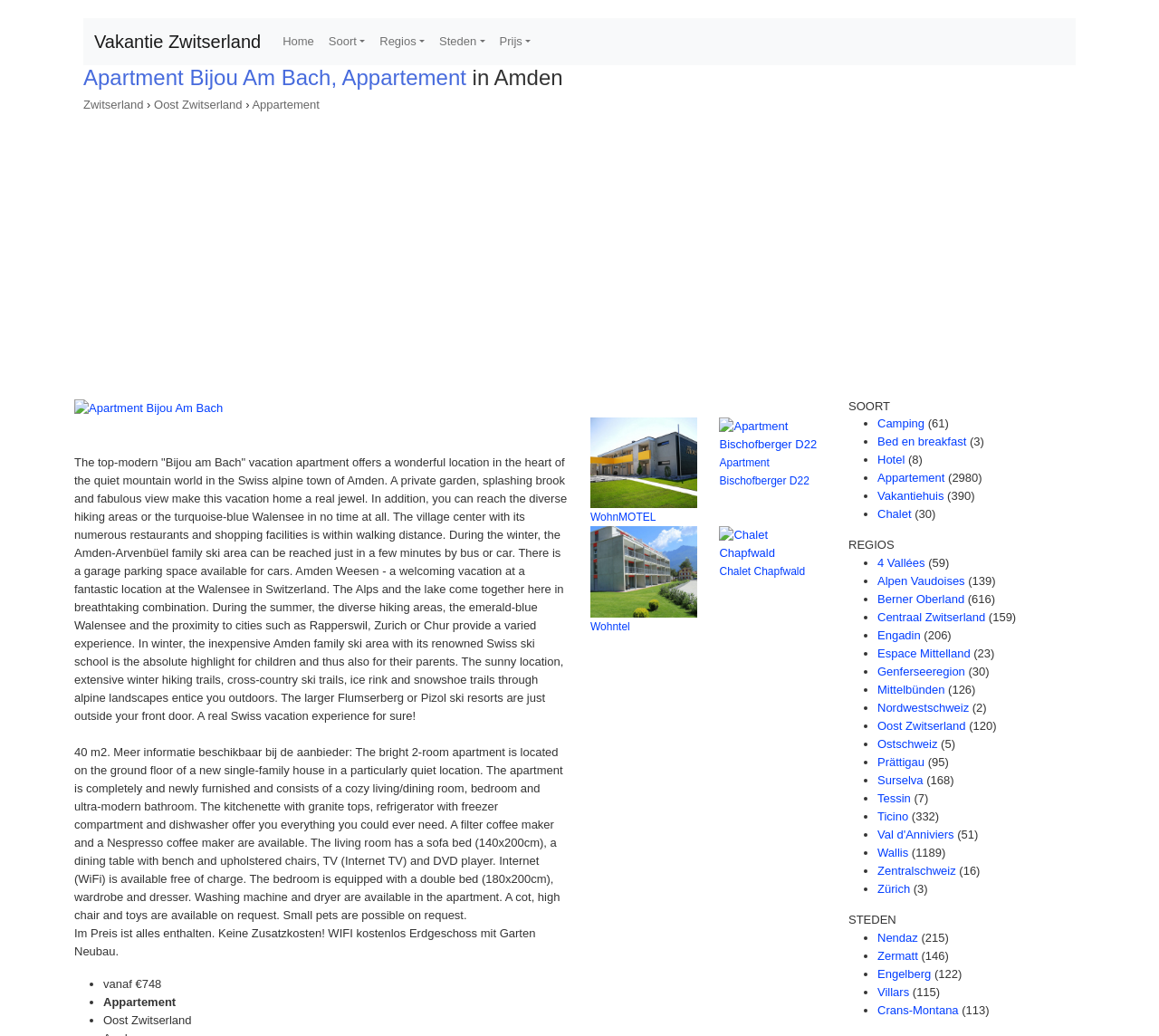Locate the bounding box coordinates of the clickable region to complete the following instruction: "Select the 'Appartement' option."

[0.757, 0.455, 0.815, 0.468]